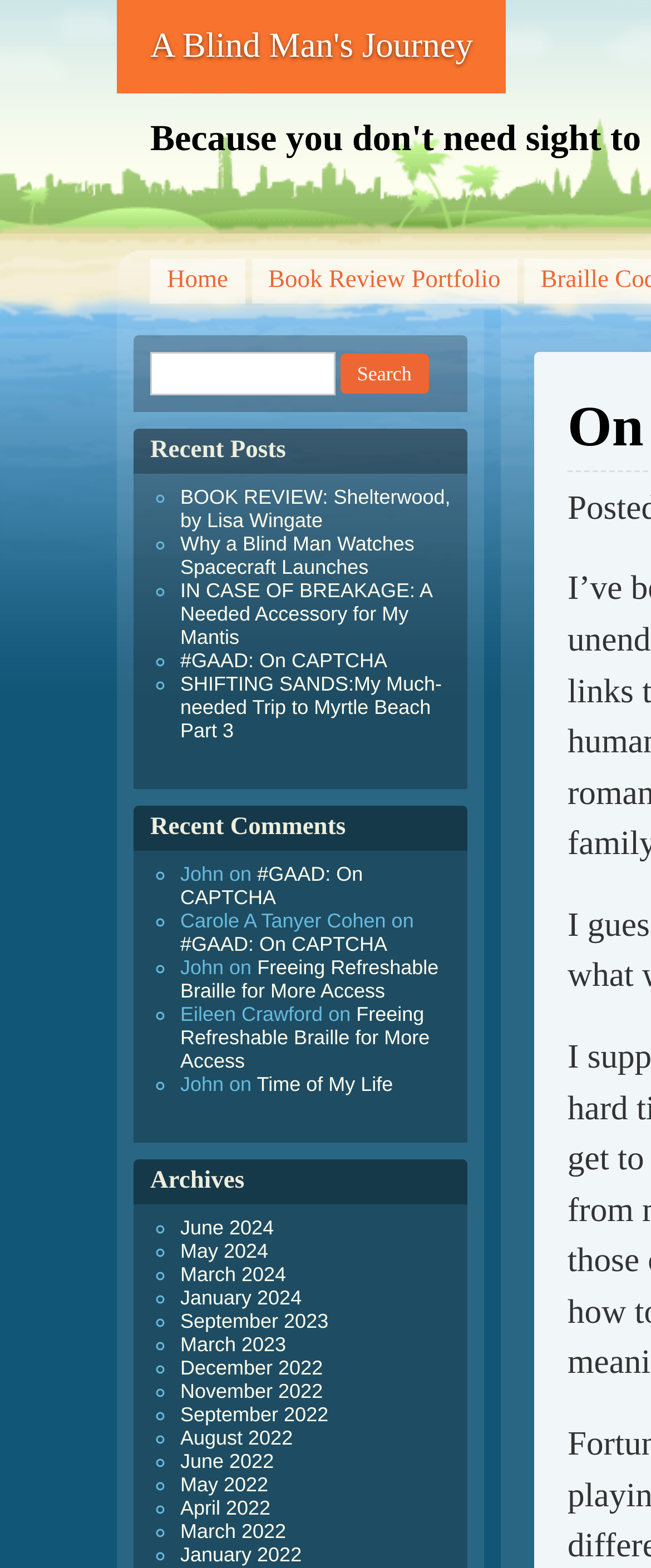Determine the bounding box coordinates for the clickable element to execute this instruction: "Check recent comments". Provide the coordinates as four float numbers between 0 and 1, i.e., [left, top, right, bottom].

[0.205, 0.513, 0.718, 0.542]